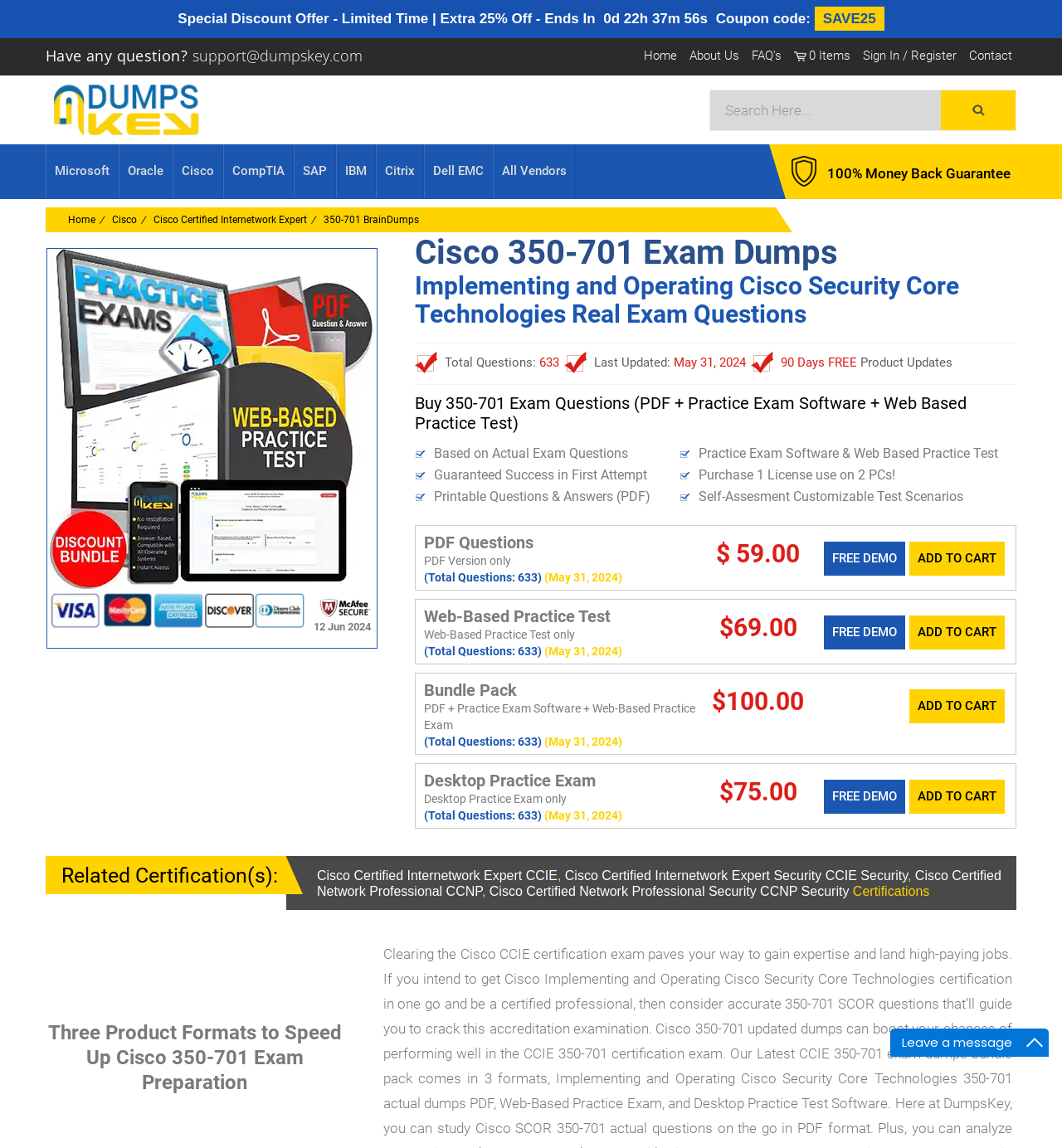Locate the bounding box coordinates of the element you need to click to accomplish the task described by this instruction: "Add Cisco 350-701 exam questions to cart".

[0.856, 0.472, 0.946, 0.501]